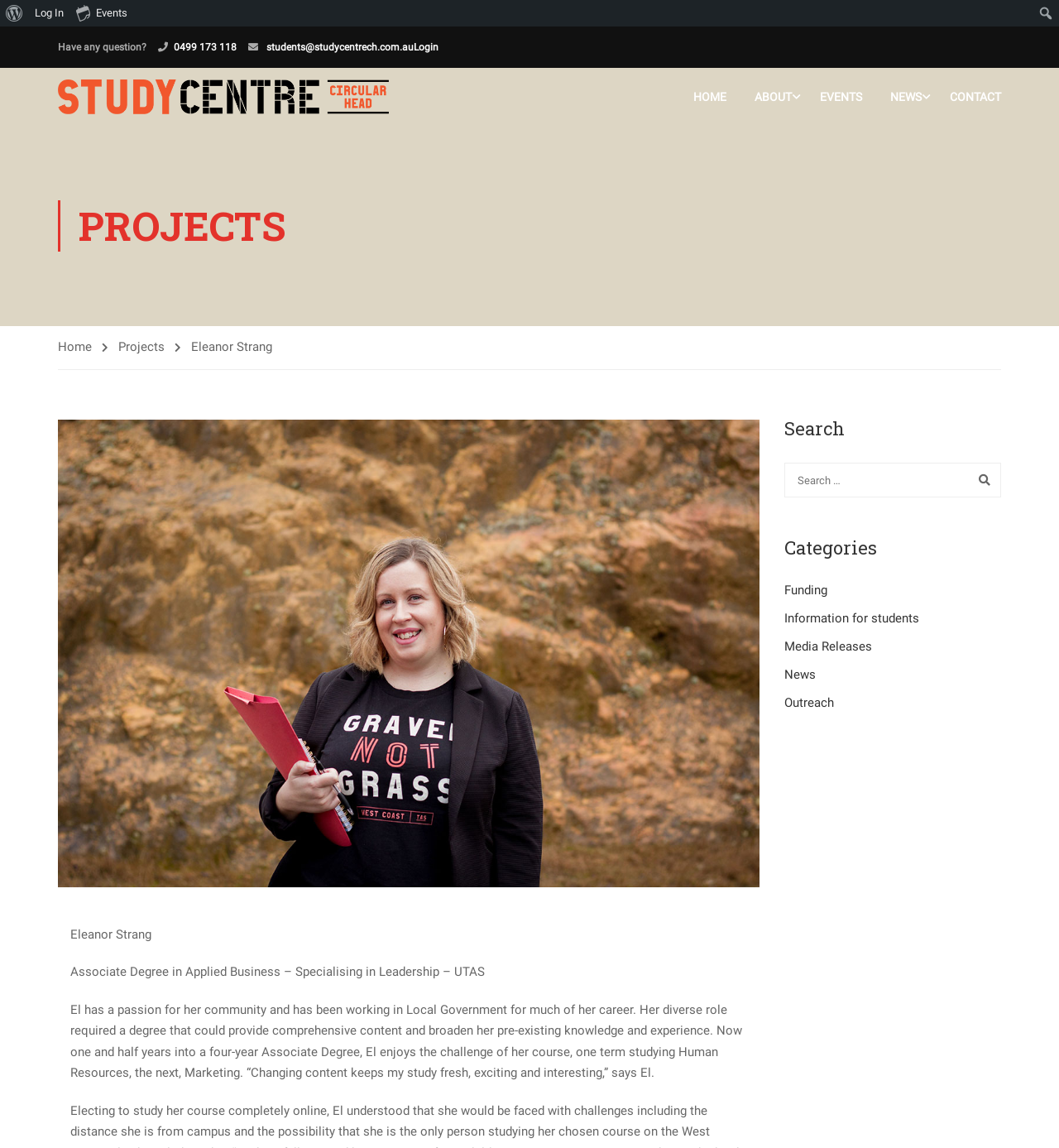What is the phone number listed on the webpage?
From the image, provide a succinct answer in one word or a short phrase.

0499 173 118